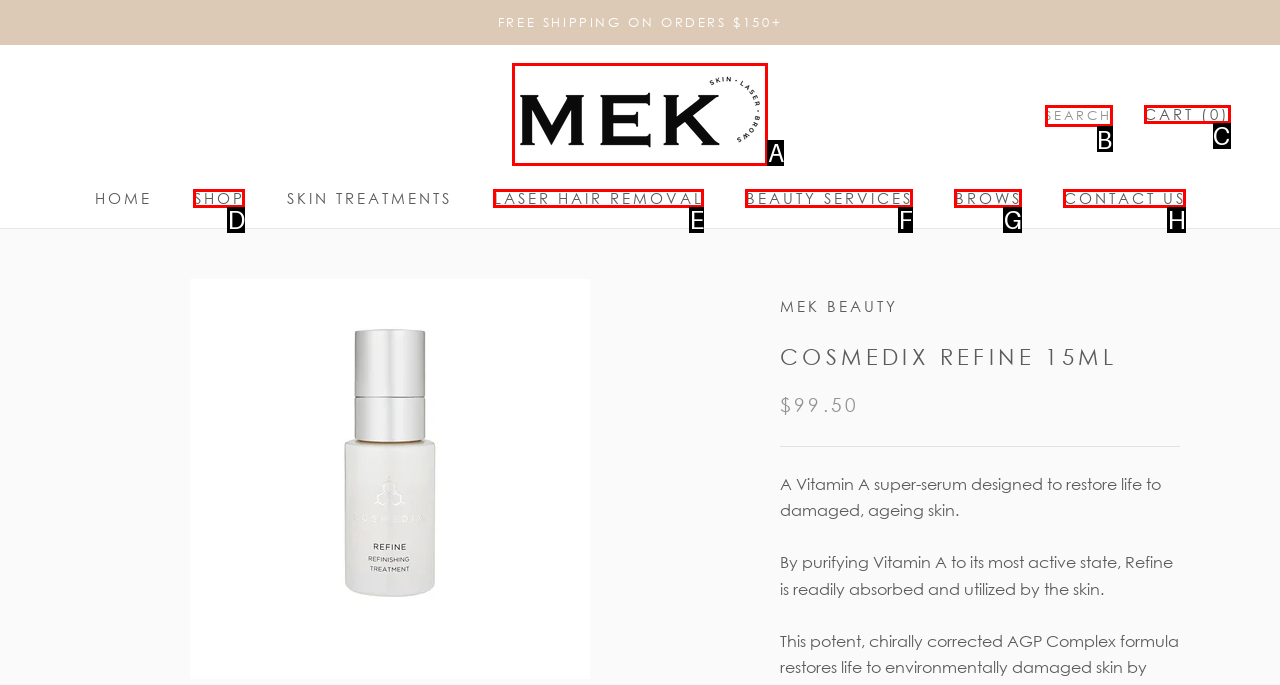To complete the task: Get help and FAQs, which option should I click? Answer with the appropriate letter from the provided choices.

None